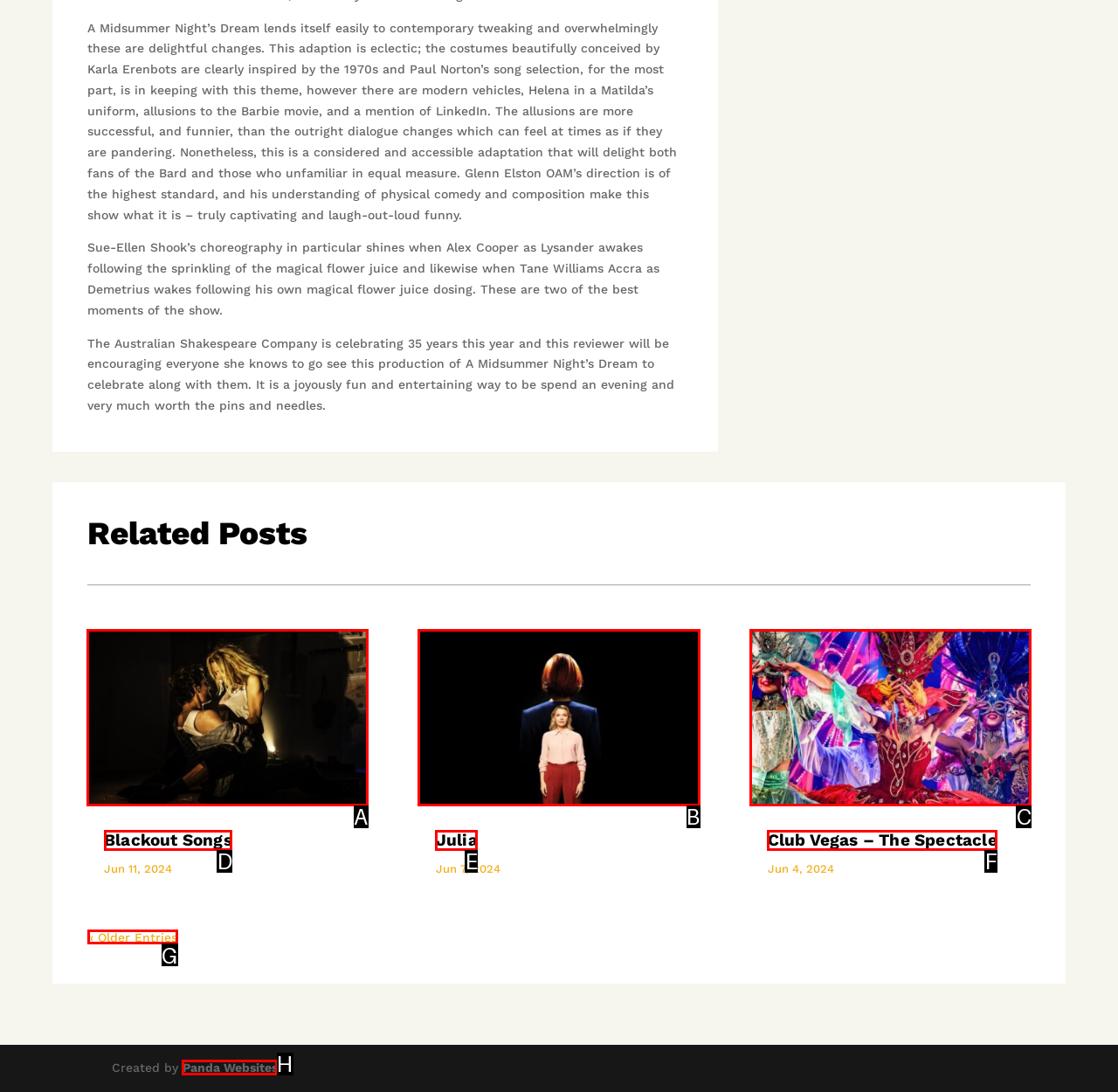Determine the HTML element to be clicked to complete the task: Visit the website creator's page by clicking on 'Panda Websites'. Answer by giving the letter of the selected option.

H